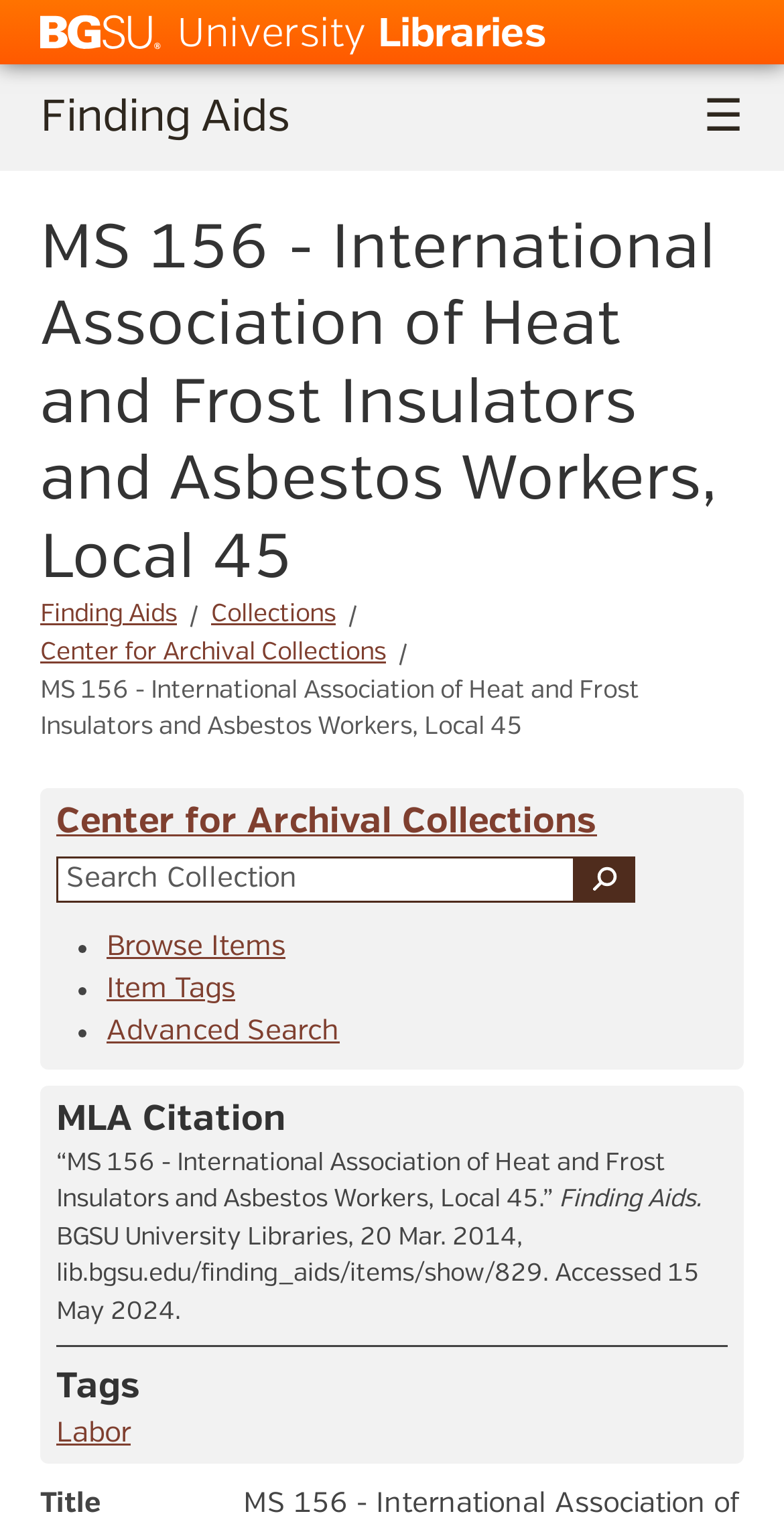Examine the image and give a thorough answer to the following question:
What is the citation style used?

The webpage provides a citation in MLA style, which is indicated by the heading 'MLA Citation' and the formatted citation text below it.